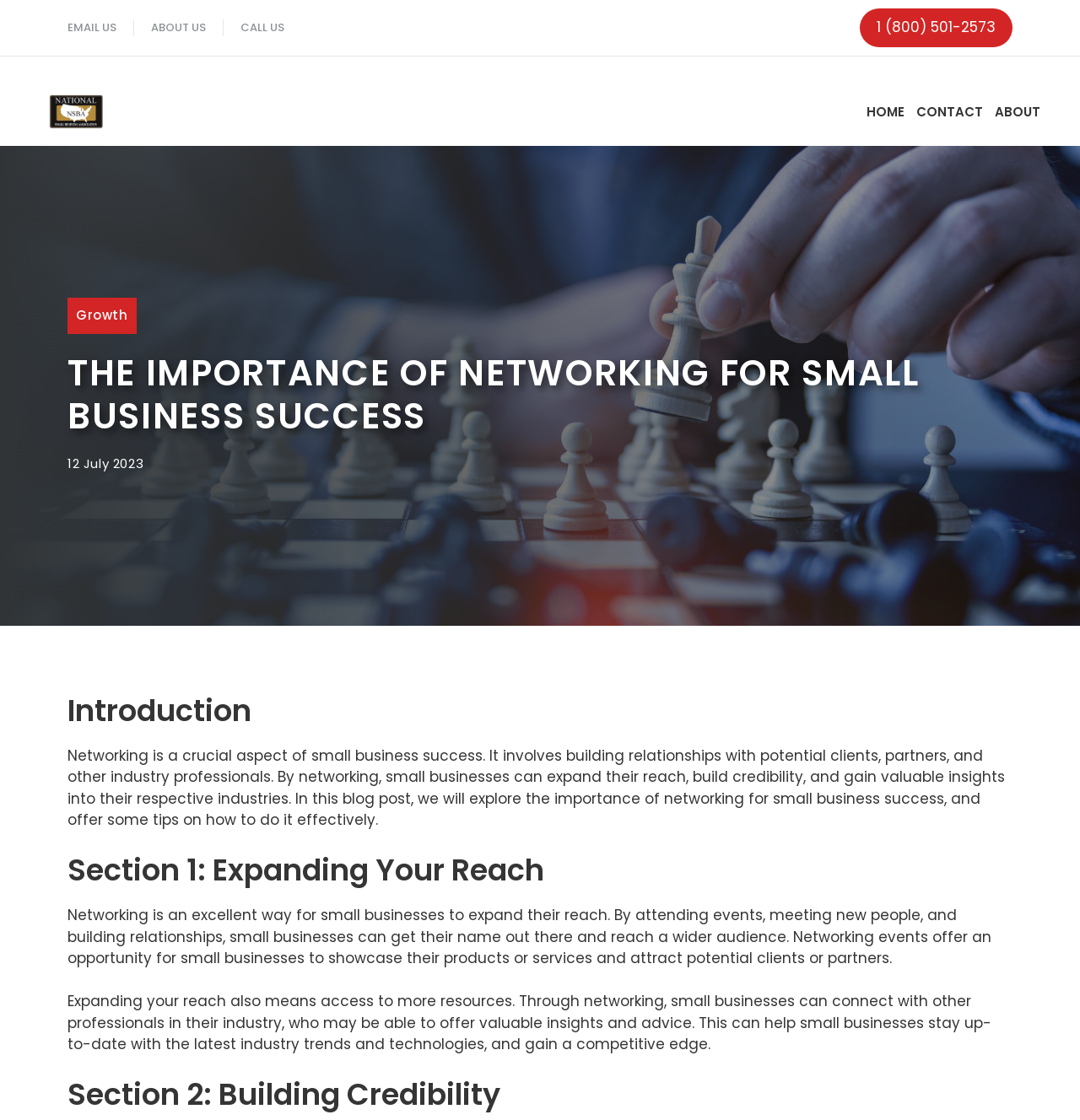Predict the bounding box coordinates of the area that should be clicked to accomplish the following instruction: "Call the phone number". The bounding box coordinates should consist of four float numbers between 0 and 1, i.e., [left, top, right, bottom].

[0.796, 0.008, 0.938, 0.042]